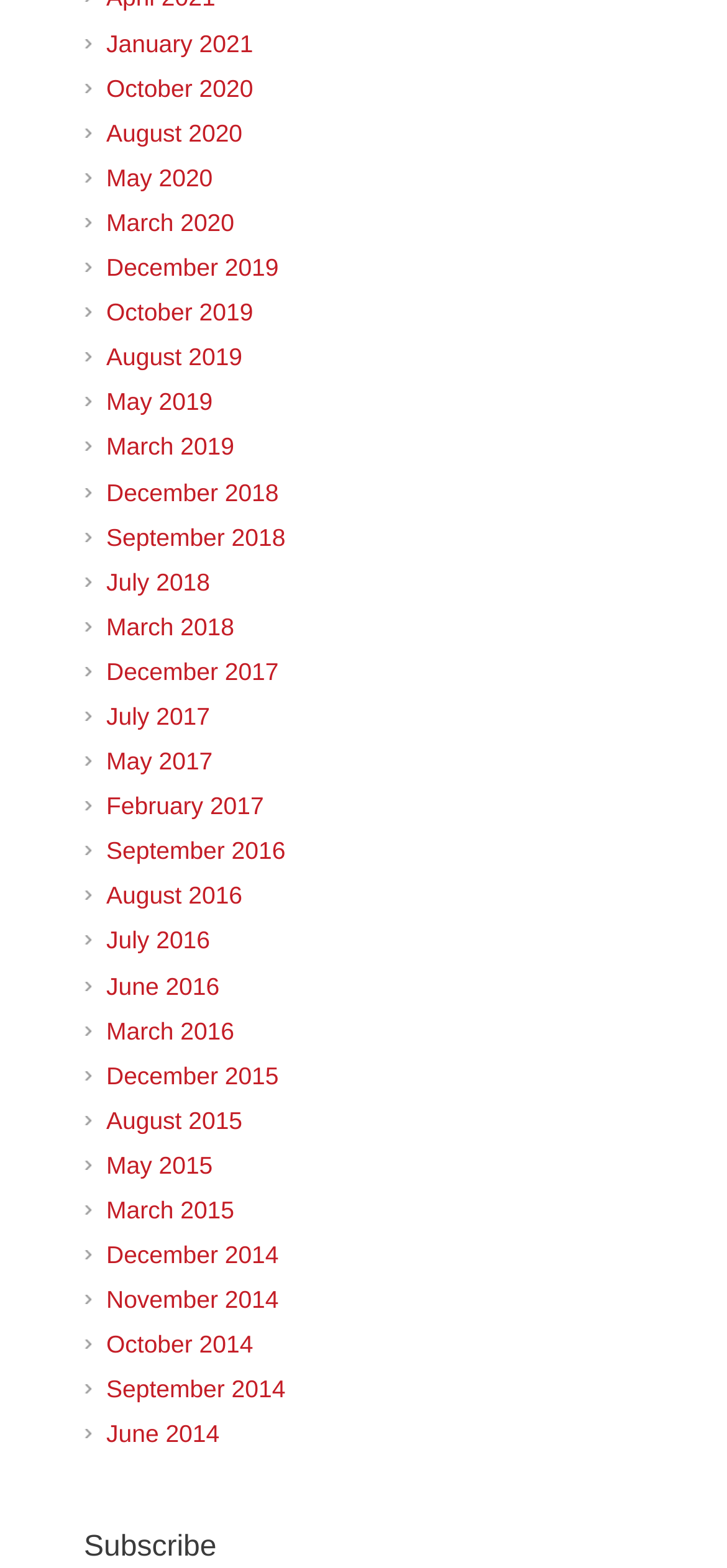How many months are available in 2017?
From the image, respond with a single word or phrase.

3